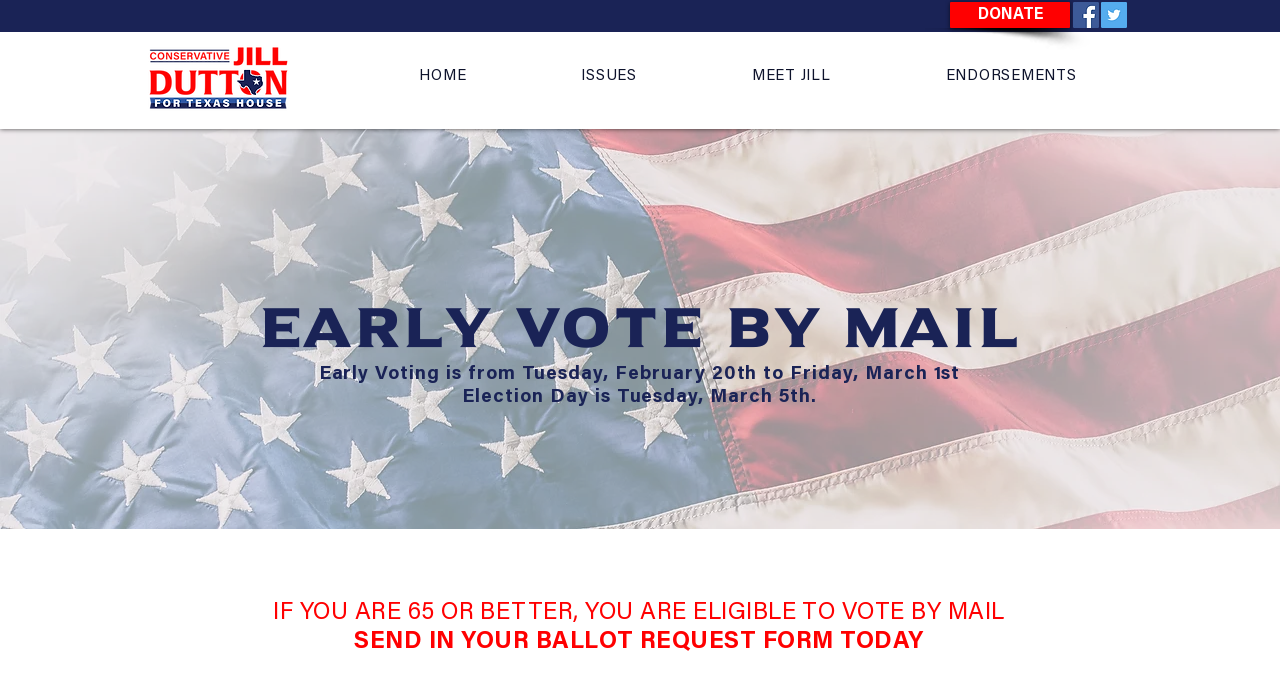What is the purpose of this webpage? Analyze the screenshot and reply with just one word or a short phrase.

Early Vote by Mail